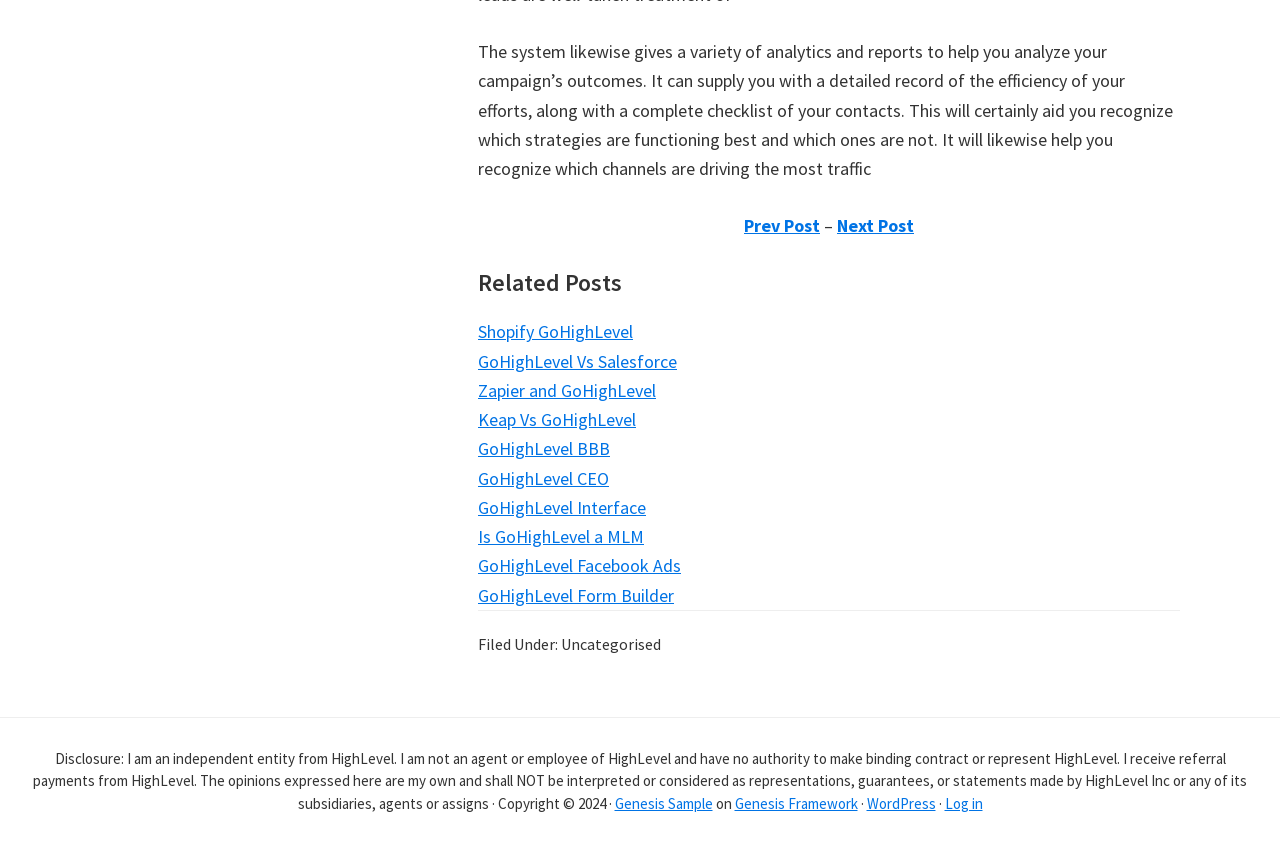Based on the element description: "Is GoHighLevel a MLM", identify the bounding box coordinates for this UI element. The coordinates must be four float numbers between 0 and 1, listed as [left, top, right, bottom].

[0.373, 0.621, 0.503, 0.649]